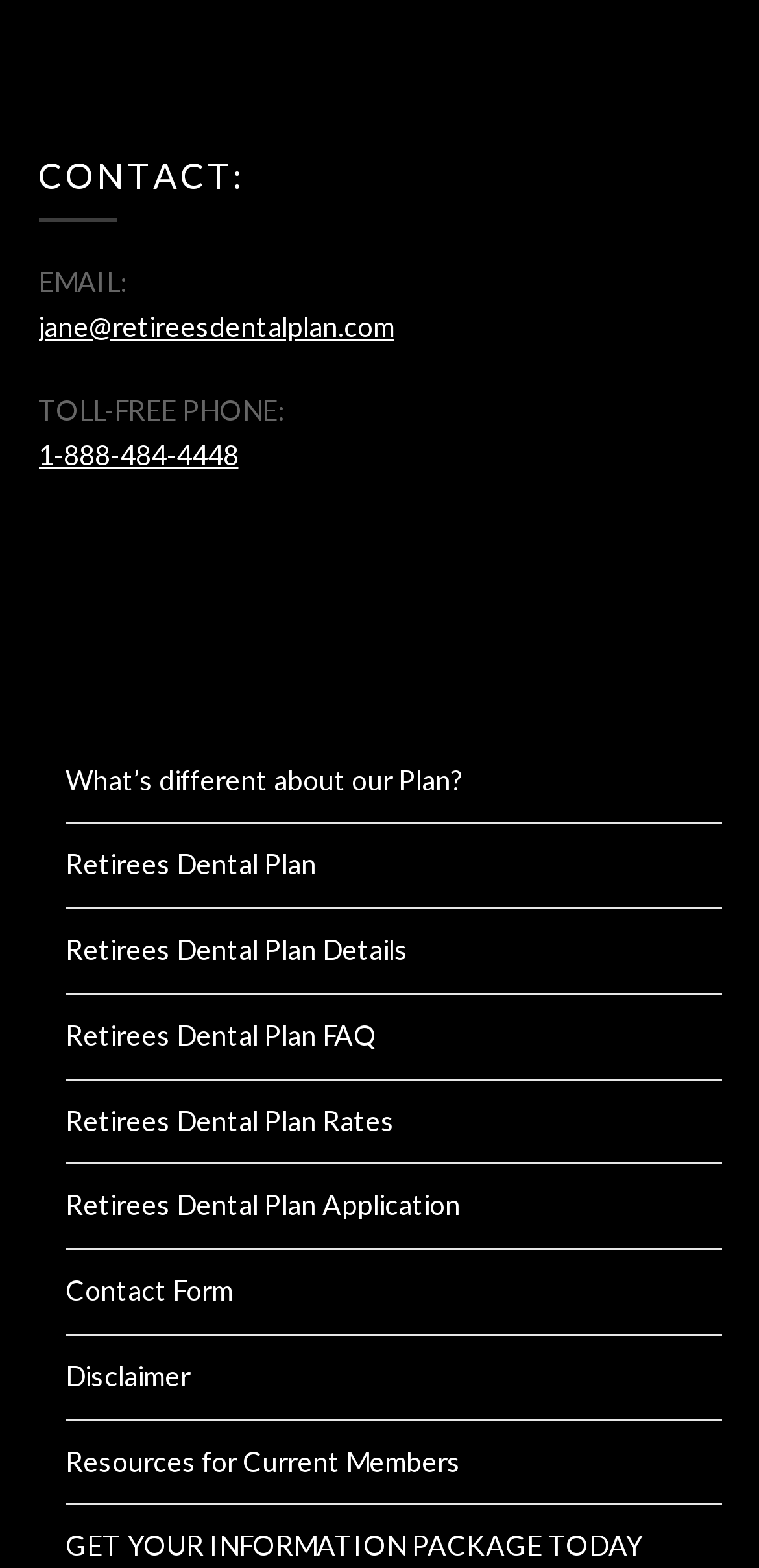What is the email address to contact?
Provide a comprehensive and detailed answer to the question.

I found the email address by looking at the 'EMAIL:' label and the corresponding link element next to it, which contains the email address 'jane@retireesdentalplan.com'.